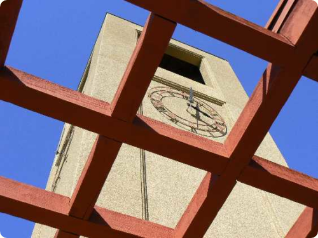What is the clocktower characterized by?
Could you please answer the question thoroughly and with as much detail as possible?

According to the caption, the clocktower is characterized by its 'textured surface and a prominent clock face', which suggests that these two features are distinctive aspects of the clocktower's design.